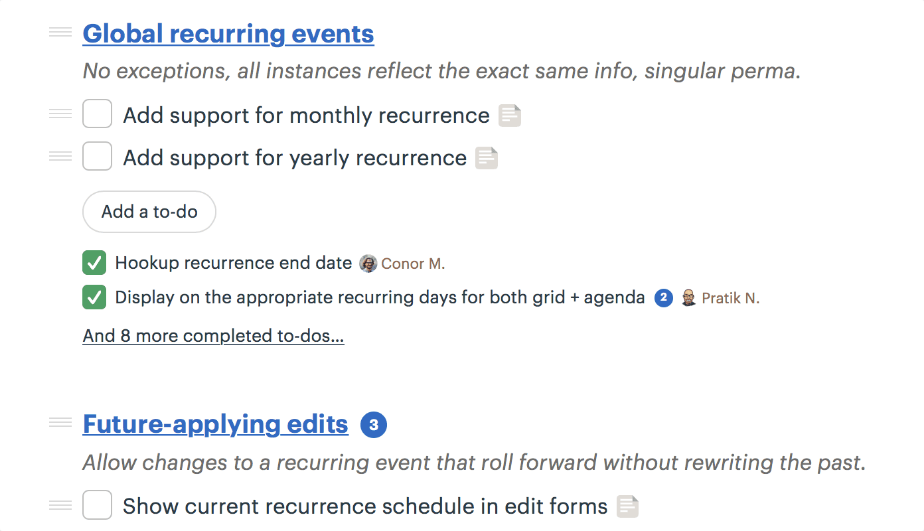Respond with a single word or phrase:
Who has completed the task of hooking up recurrence end dates?

Conor and Pratik